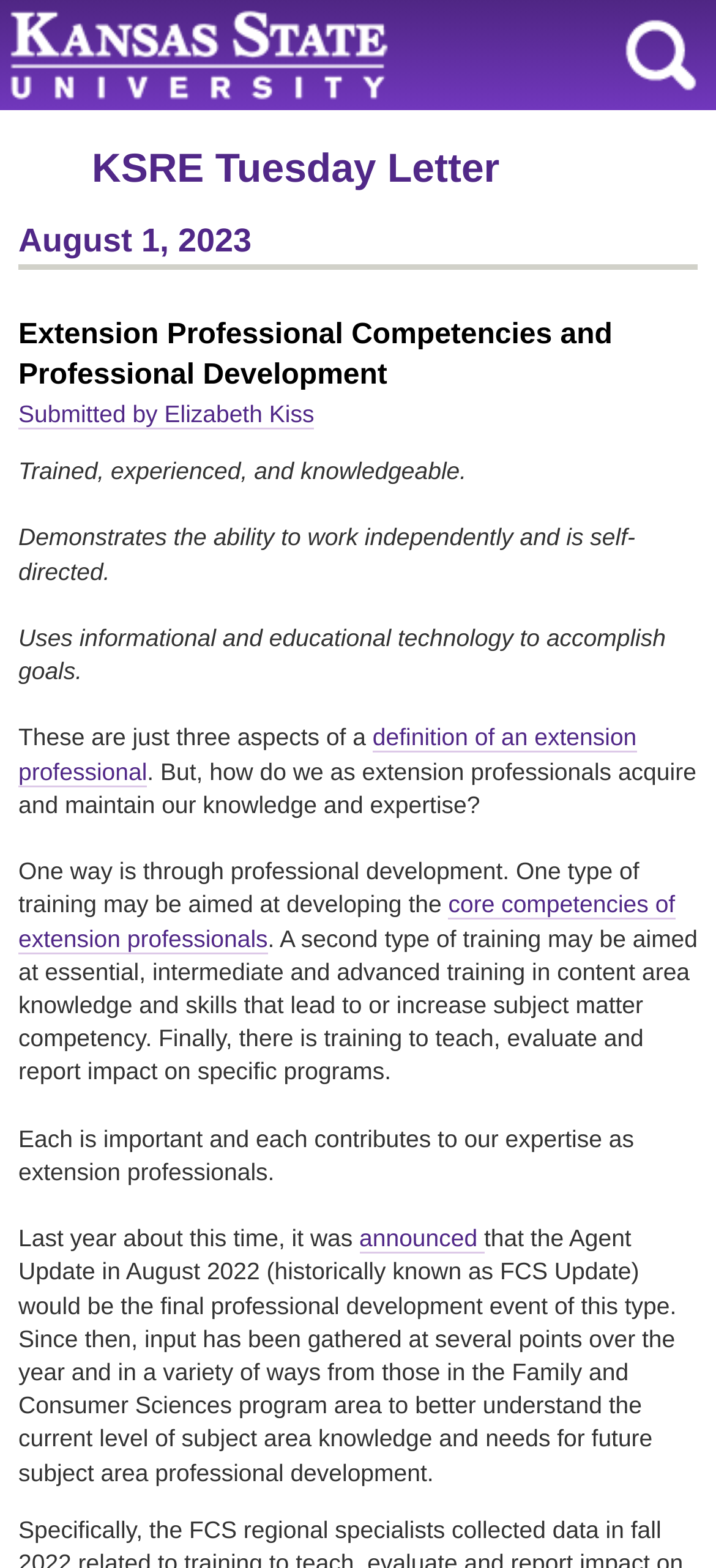What is the purpose of professional development? Based on the image, give a response in one word or a short phrase.

To acquire and maintain knowledge and expertise